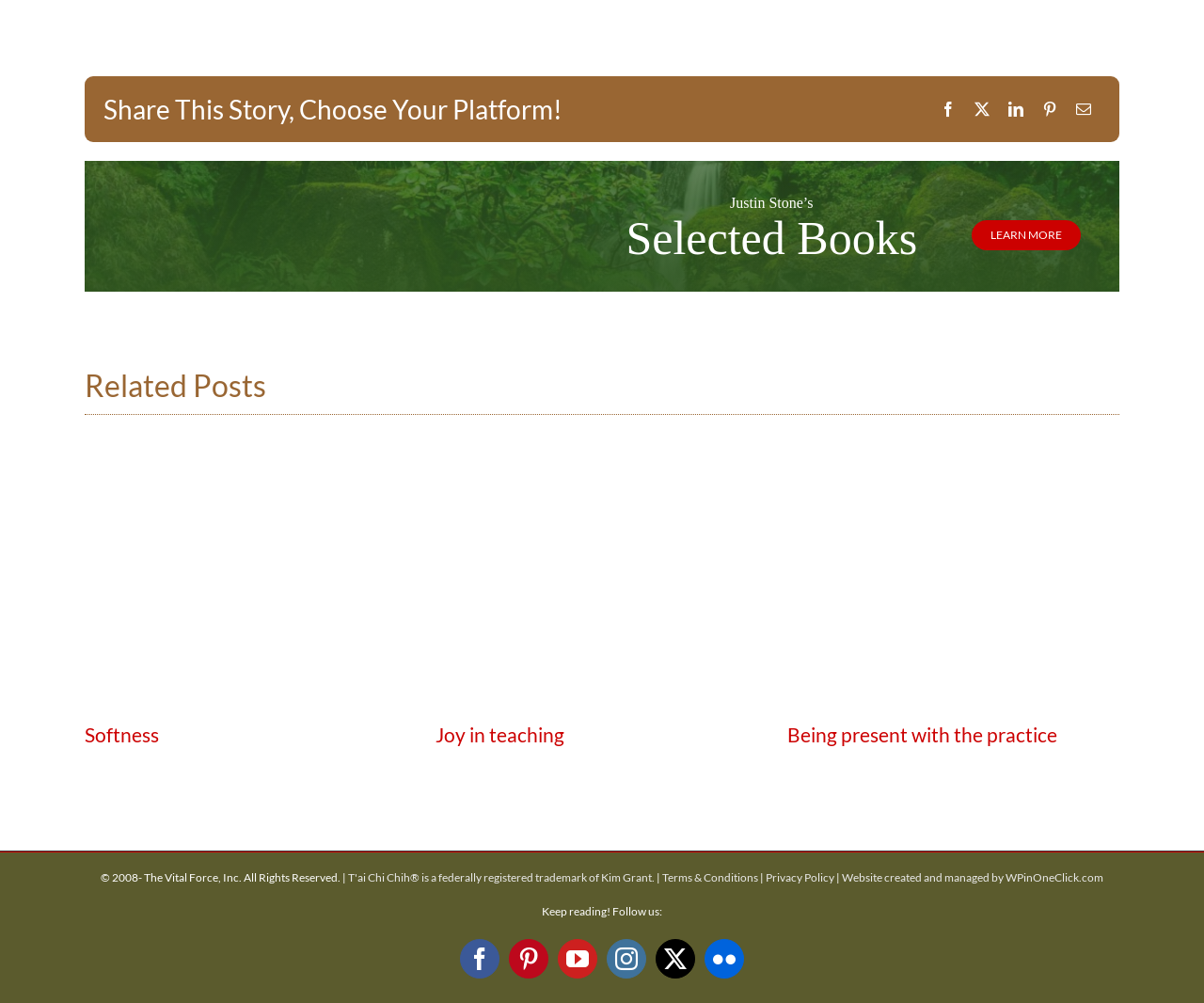What is the author's name?
Using the image, elaborate on the answer with as much detail as possible.

The author's name is mentioned in the static text 'Justin Stone’s' with bounding box coordinates [0.606, 0.194, 0.675, 0.21].